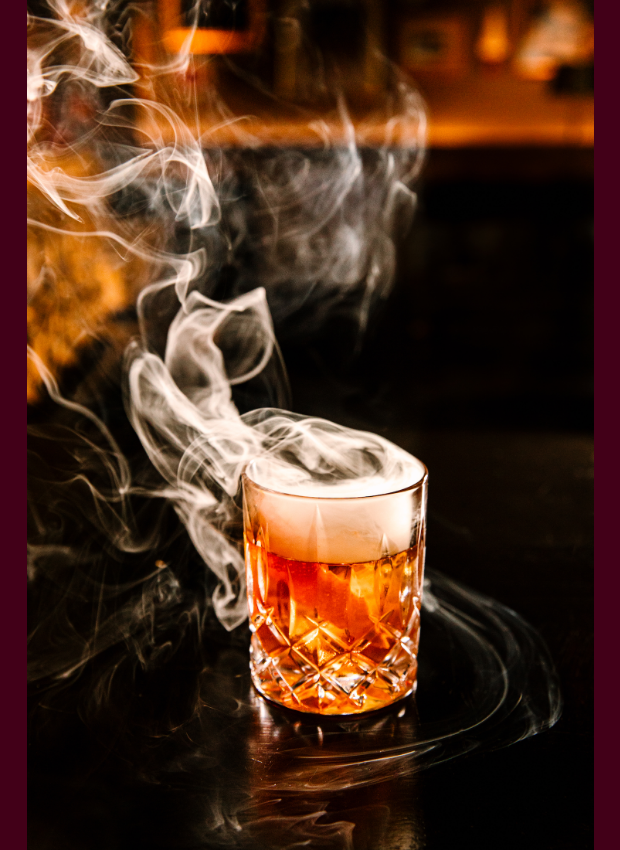Give a one-word or one-phrase response to the question:
What is the atmosphere hinted at in the background?

Cozy and inviting